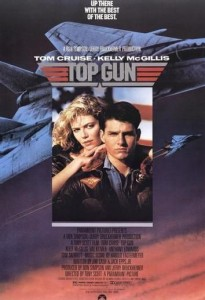Give a detailed account of the visual elements in the image.

This image features the iconic movie poster for "Top Gun," a classic 1986 film starring Tom Cruise and Kelly McGillis. The poster prominently showcases the two lead characters, with the striking backdrop of a fighter jet, symbolizing the film's themes of aviation and military camaraderie. Above the title "TOP GUN," the slogan "Up there with the best of the best" highlights the competitive spirit and determination present in the story. The film follows Pete Mitchell, a skilled naval aviator, as he competes for the prestigious Top Gun award while navigating personal and professional challenges. The poster measures approximately 68 x 101.5 cm, making it a standout piece for fans of this action-packed drama that has become a cultural touchstone.